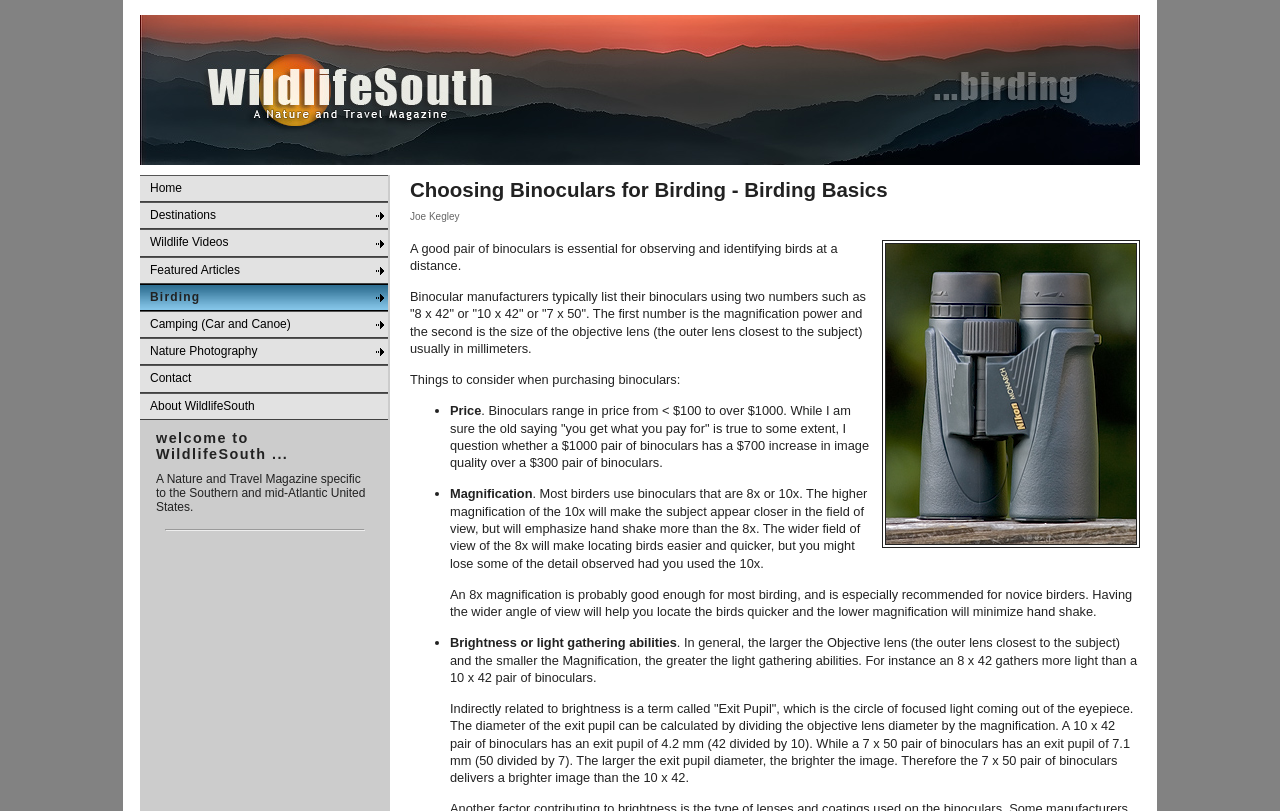What is the recommended magnification for novice birders?
Using the image, provide a detailed and thorough answer to the question.

The recommended magnification for novice birders can be found in the text 'An 8x magnification is probably good enough for most birding, and is especially recommended for novice birders.', which suggests that 8x magnification is suitable for beginners.